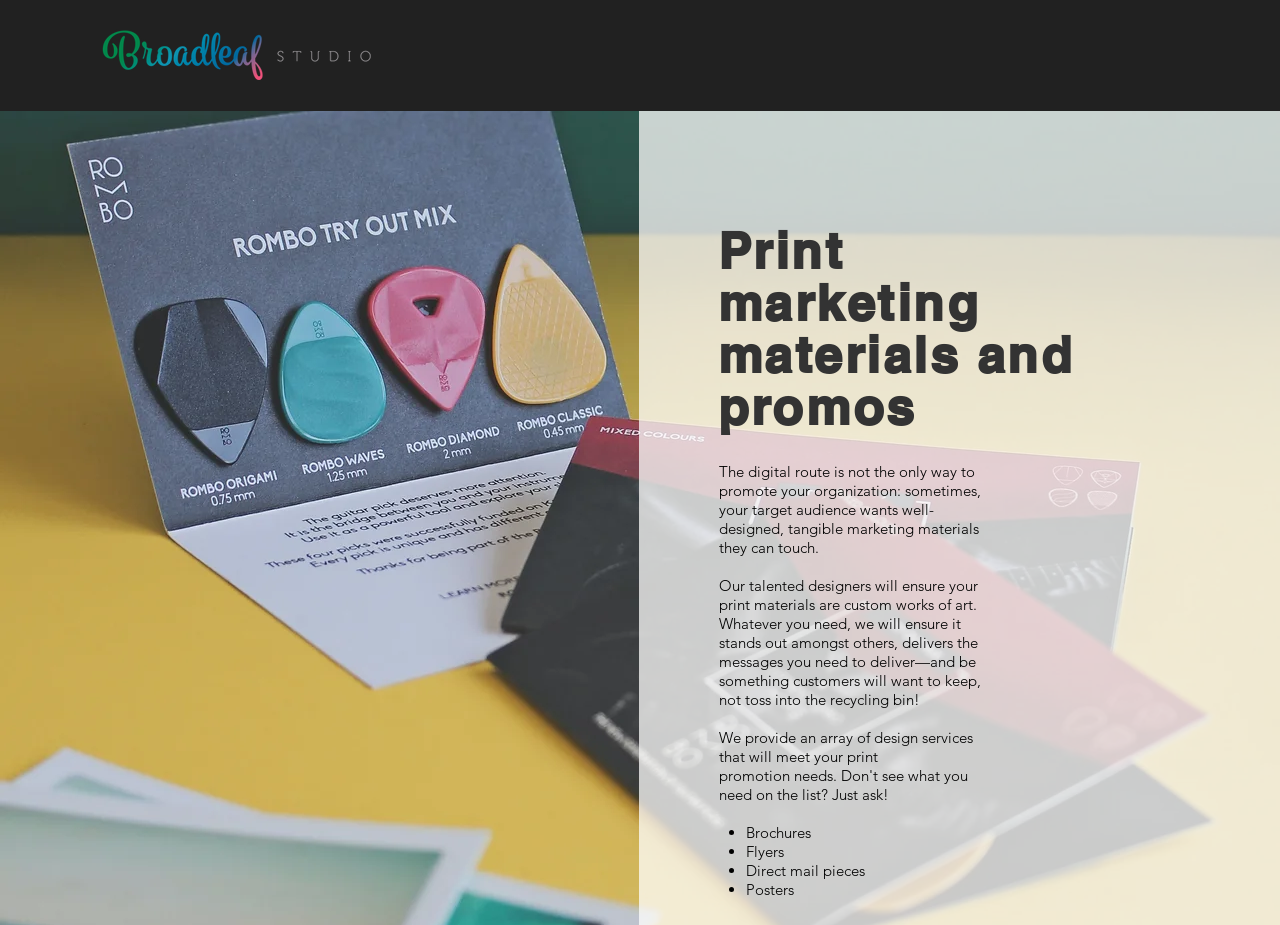What is the company logo displayed on the webpage?
Examine the screenshot and reply with a single word or phrase.

Broadleaf logo